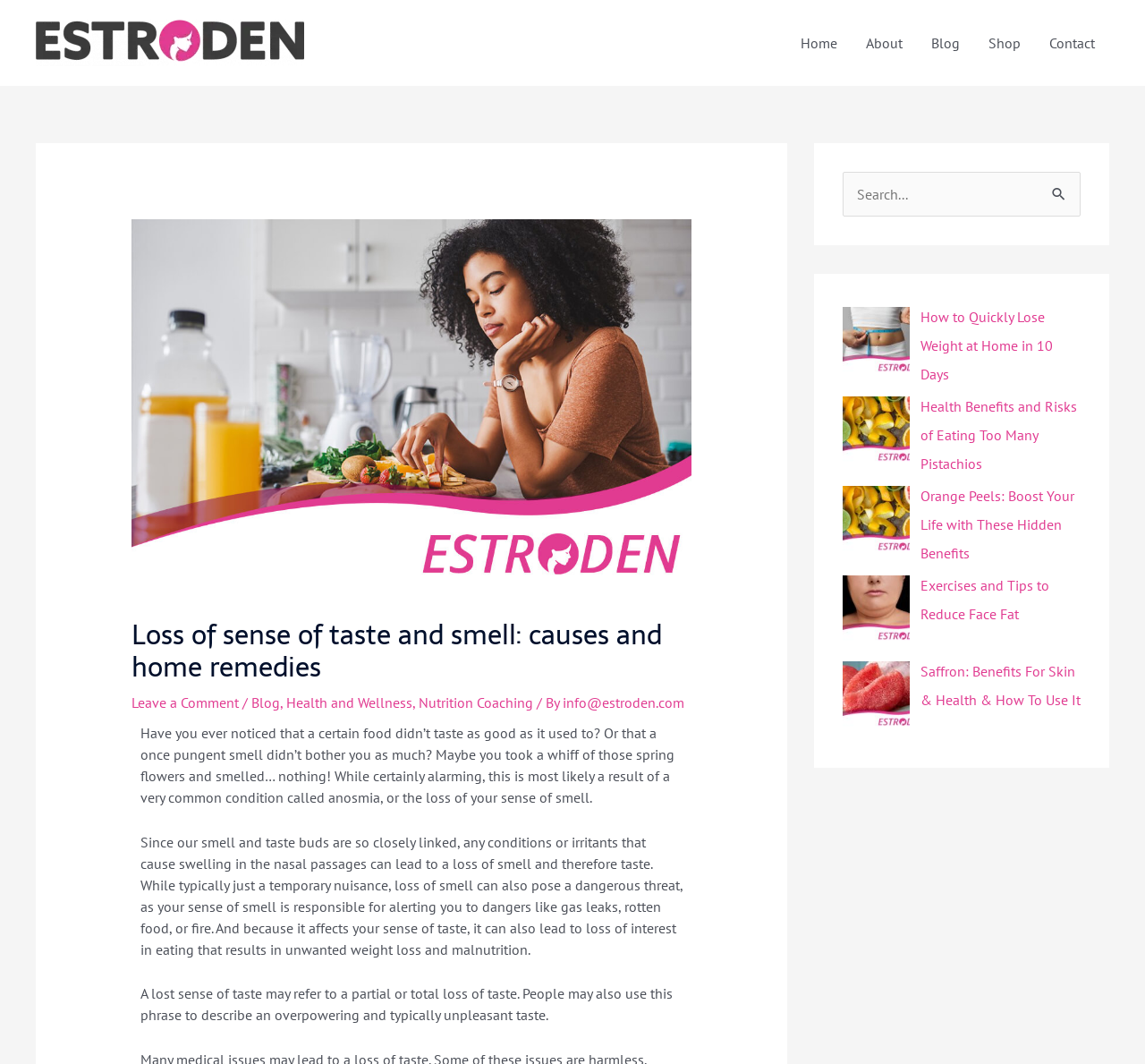Identify the bounding box coordinates of the clickable section necessary to follow the following instruction: "Search for something". The coordinates should be presented as four float numbers from 0 to 1, i.e., [left, top, right, bottom].

[0.736, 0.161, 0.944, 0.204]